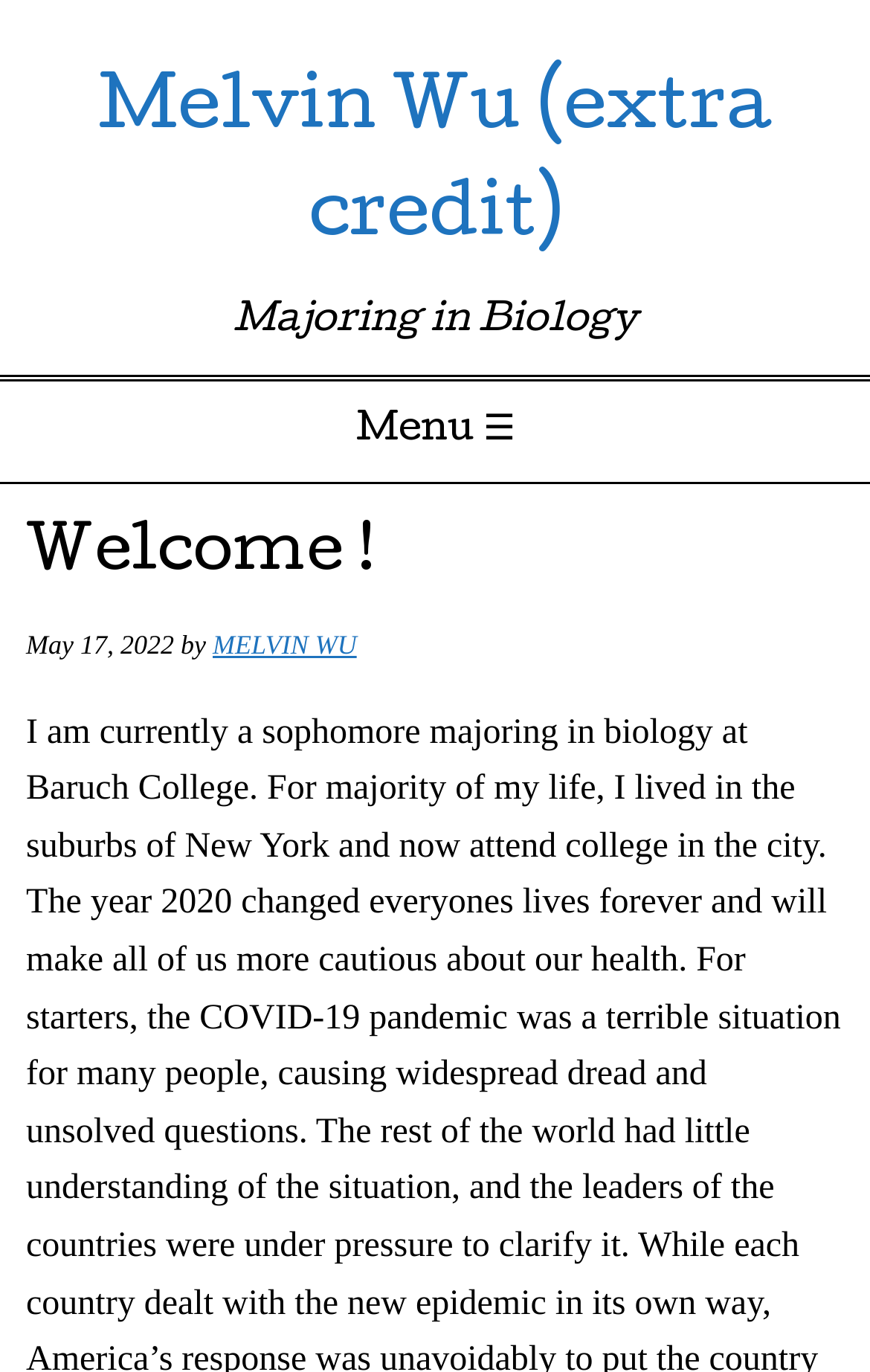Given the description: "Skip to content", determine the bounding box coordinates of the UI element. The coordinates should be formatted as four float numbers between 0 and 1, [left, top, right, bottom].

[0.0, 0.352, 0.3, 0.409]